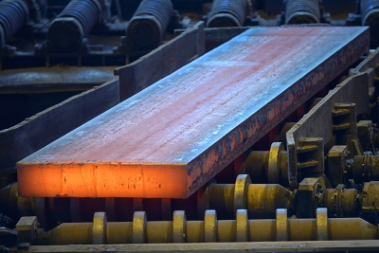Create a detailed narrative of what is happening in the image.

The image depicts a large steel slab glowing with a reddish hue as it moves through a steel processing facility. Surrounded by heavy machinery, the slab appears to be in the process of being shaped, indicative of the crucial role steel plays in manufacturing. This visual representation aligns with the overarching theme of the hub, underscoring the significance of steel in urban transportation infrastructure, a topic explored in the article titled "Application Of Steel In Urban Transportation Infrastructure." This piece discusses the essential contributions of steel to modern construction and transportation systems, emphasizing its strength and versatility as a material.